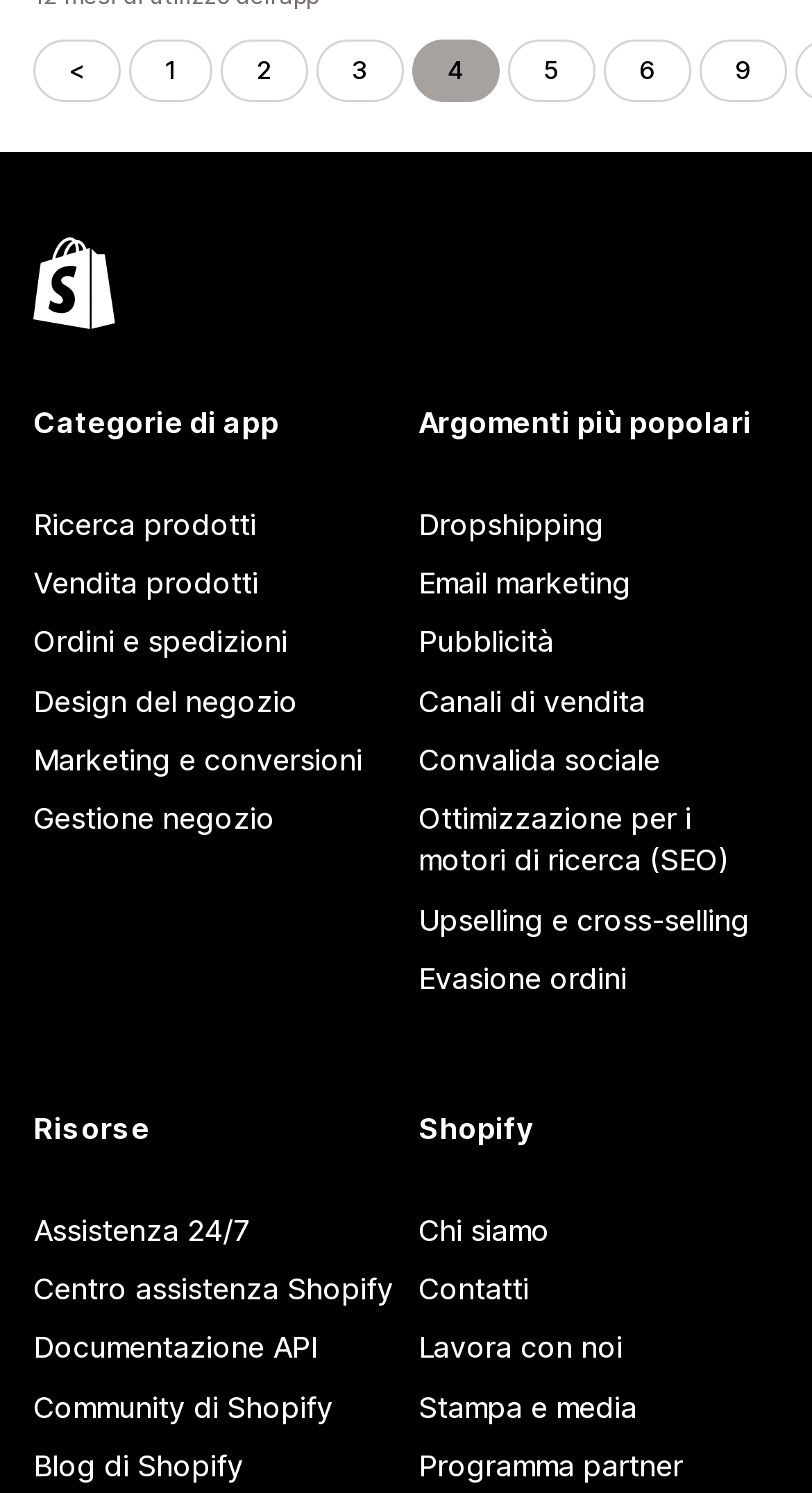Using the element description: "Community di Shopify", determine the bounding box coordinates for the specified UI element. The coordinates should be four float numbers between 0 and 1, [left, top, right, bottom].

[0.041, 0.923, 0.485, 0.962]